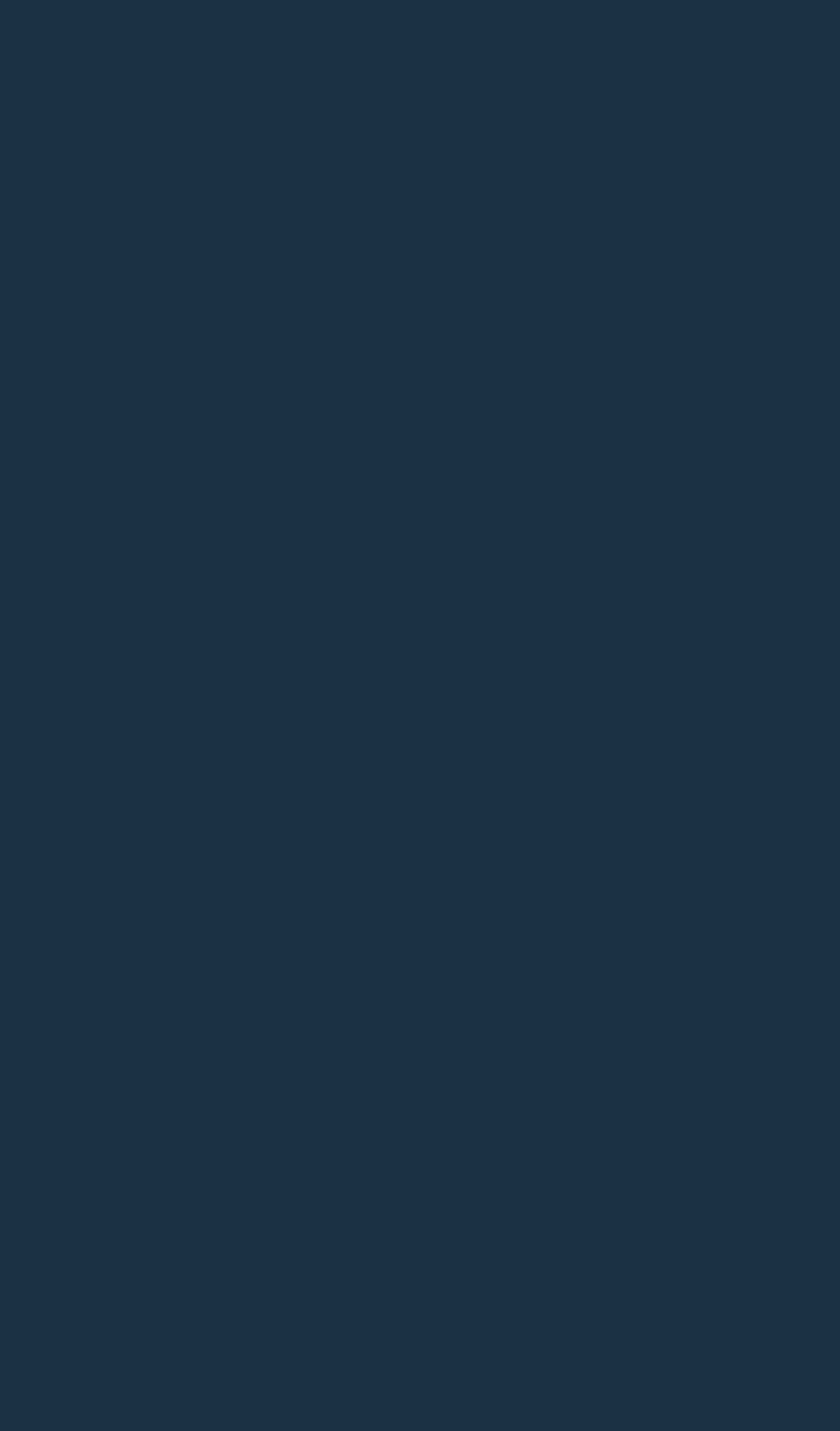Bounding box coordinates must be specified in the format (top-left x, top-left y, bottom-right x, bottom-right y). All values should be floating point numbers between 0 and 1. What are the bounding box coordinates of the UI element described as: Ground

[0.038, 0.099, 0.172, 0.128]